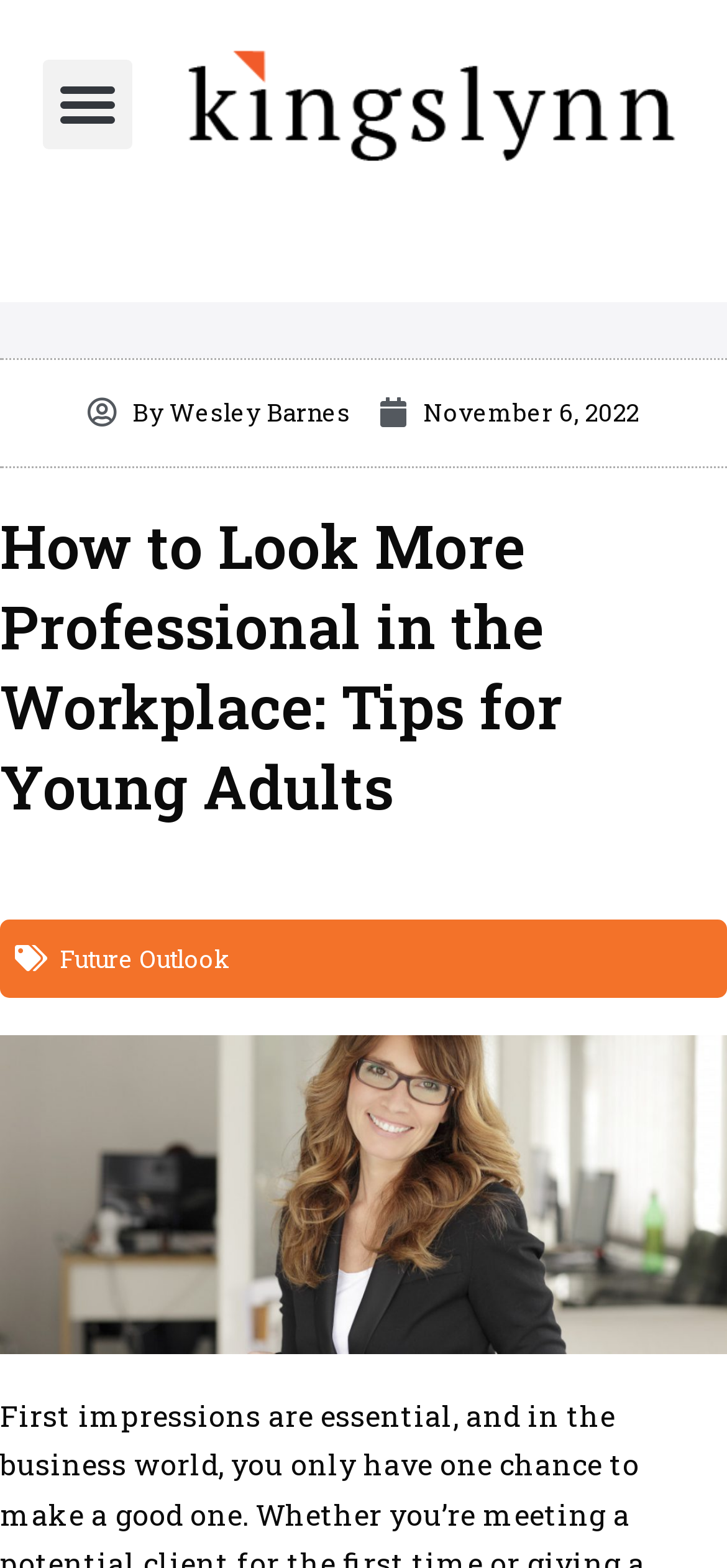Extract the text of the main heading from the webpage.

How to Look More Professional in the Workplace: Tips for Young Adults